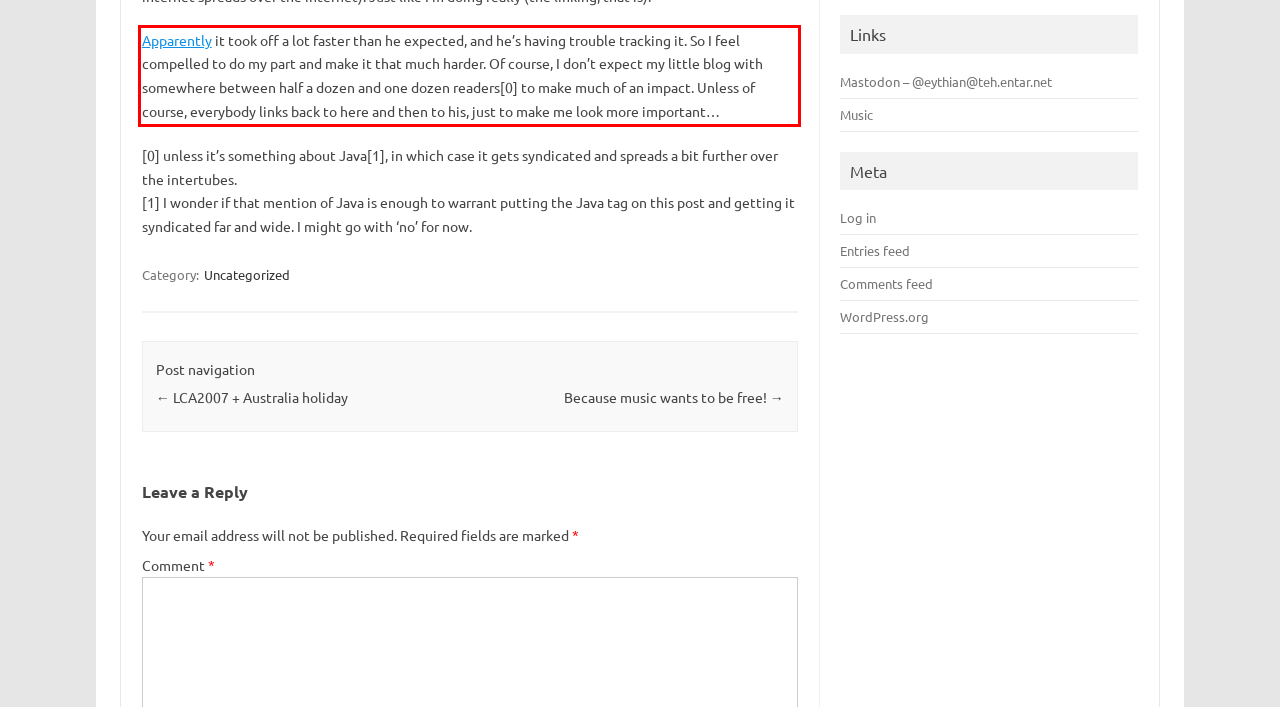Examine the webpage screenshot and use OCR to obtain the text inside the red bounding box.

Apparently it took off a lot faster than he expected, and he’s having trouble tracking it. So I feel compelled to do my part and make it that much harder. Of course, I don’t expect my little blog with somewhere between half a dozen and one dozen readers[0] to make much of an impact. Unless of course, everybody links back to here and then to his, just to make me look more important…